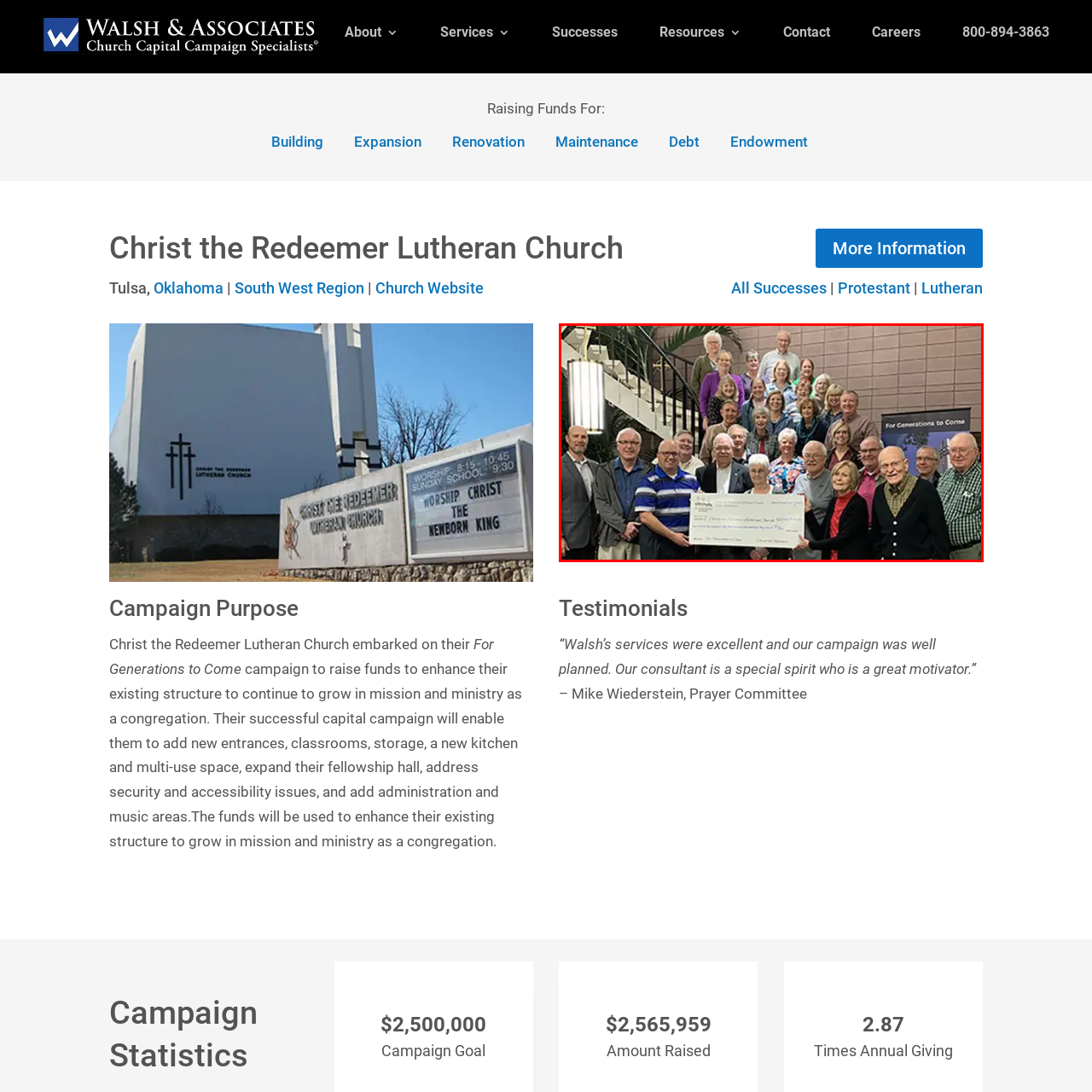What is written on the backdrop sign?
Direct your attention to the area of the image outlined in red and provide a detailed response based on the visual information available.

The backdrop features a sign that reads 'For Generations to Come', emphasizing the campaign's purpose of securing a better future for the church community.